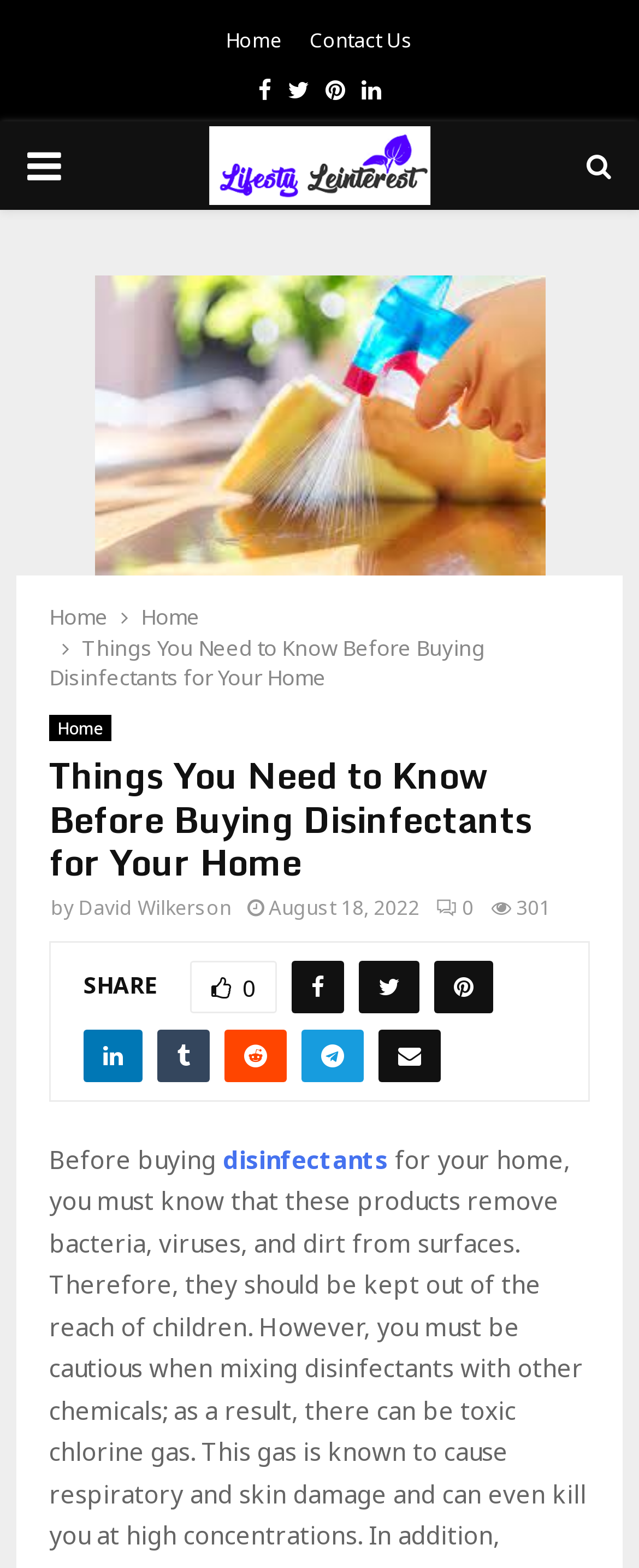Can you find the bounding box coordinates of the area I should click to execute the following instruction: "Read the article by David Wilkerson"?

[0.123, 0.57, 0.362, 0.588]